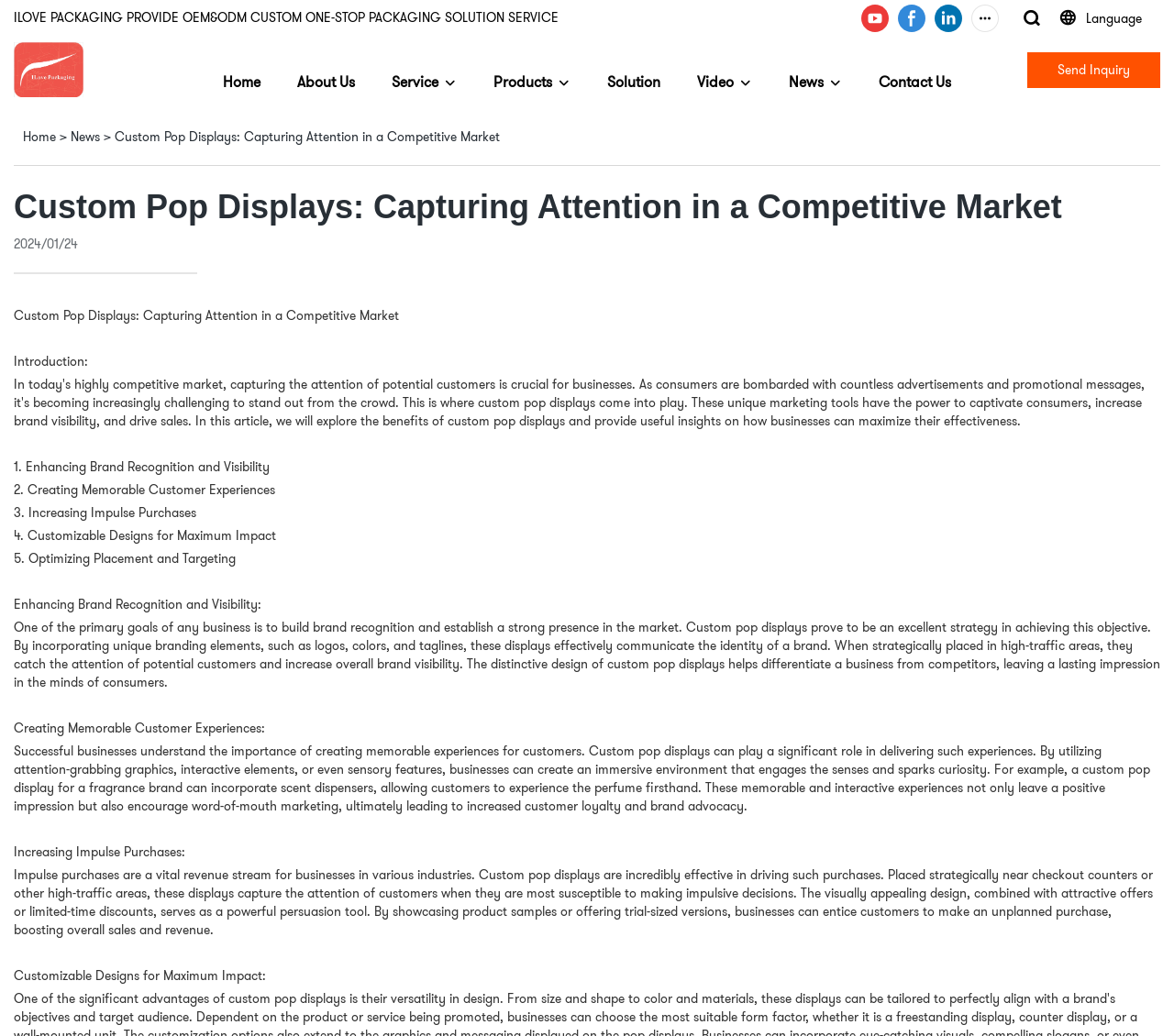Pinpoint the bounding box coordinates of the clickable area needed to execute the instruction: "Click the Send Inquiry button". The coordinates should be specified as four float numbers between 0 and 1, i.e., [left, top, right, bottom].

[0.901, 0.058, 0.962, 0.076]